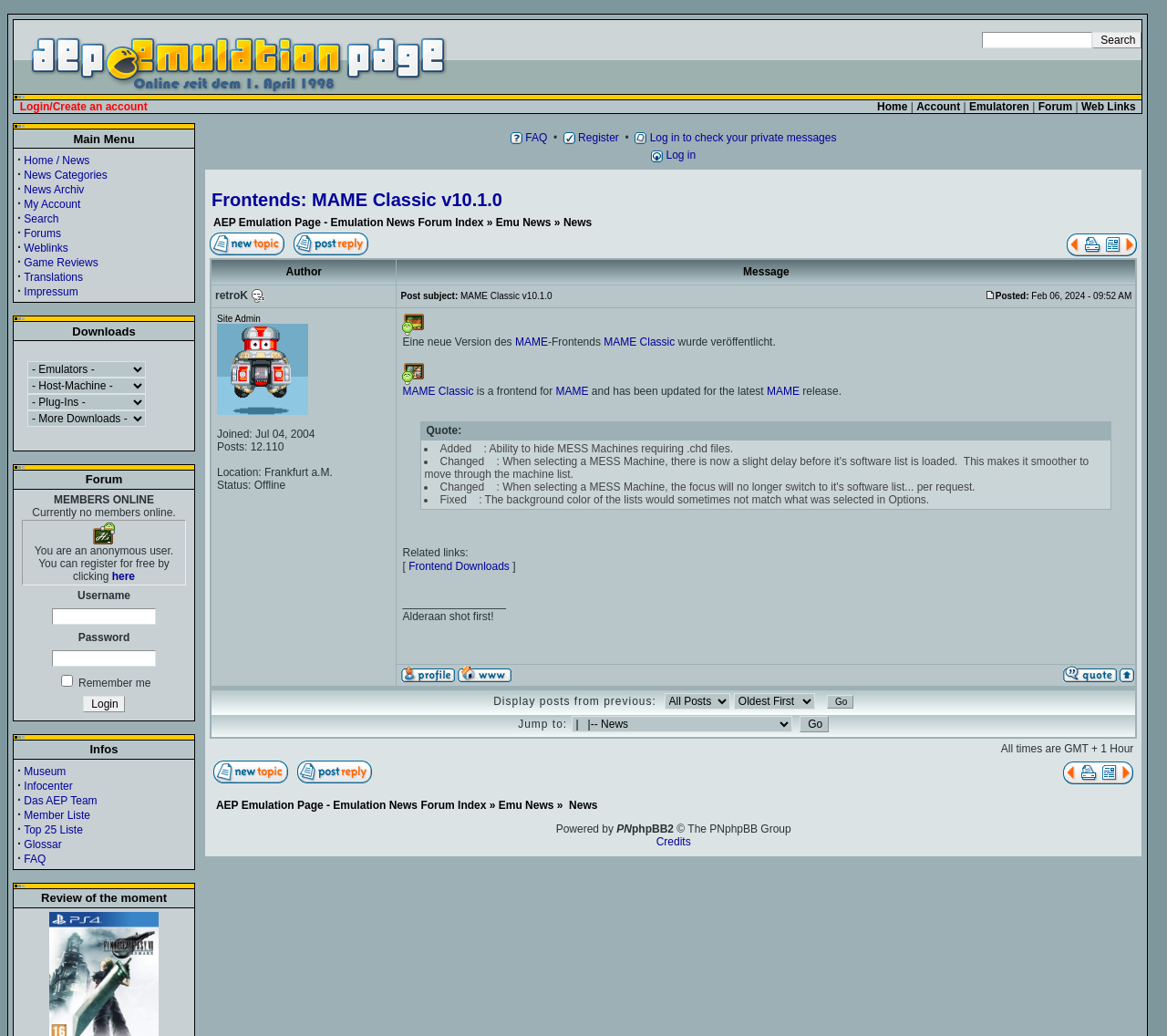Answer in one word or a short phrase: 
What is the layout of the webpage?

Table-based layout